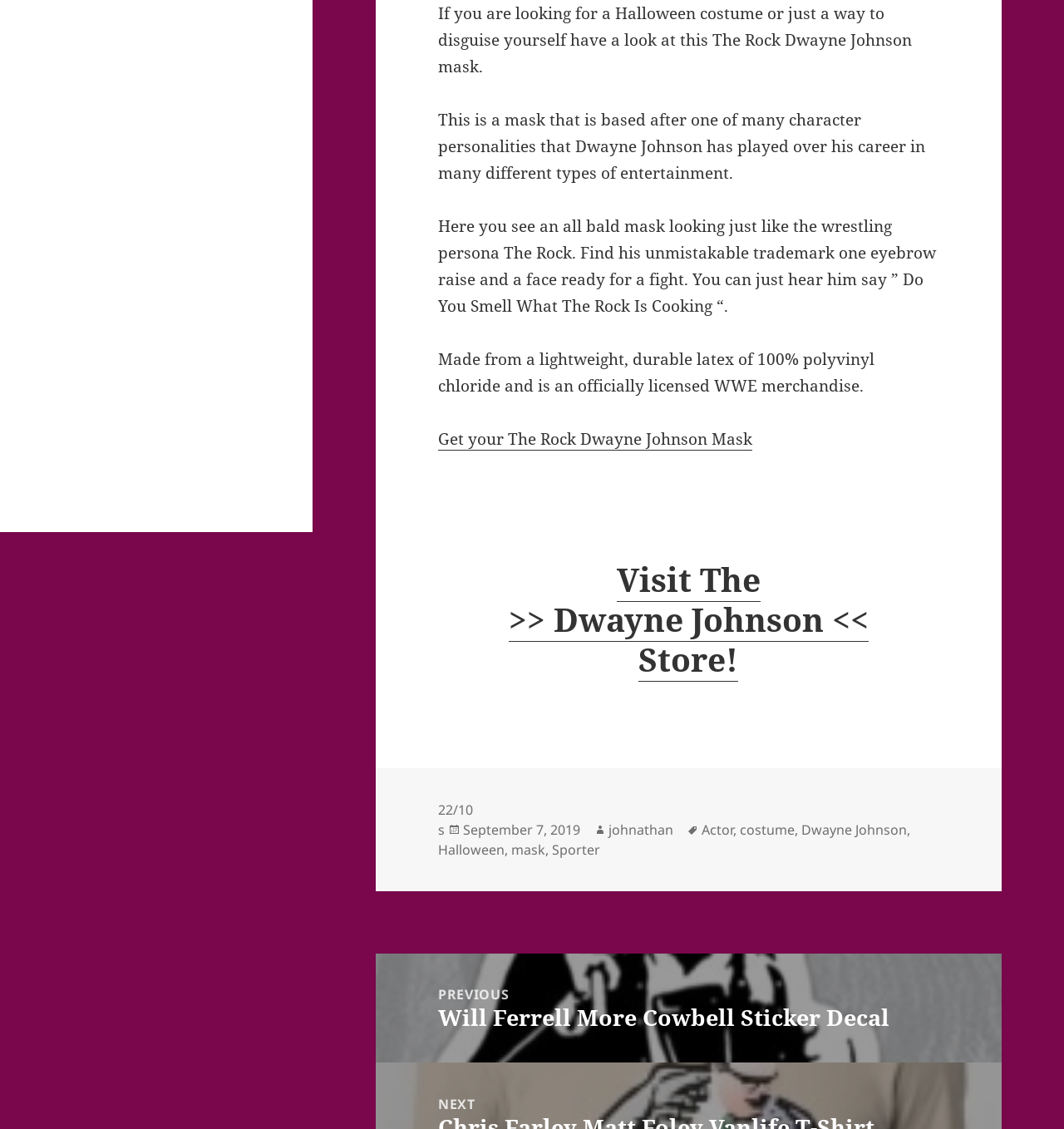Identify the bounding box coordinates for the UI element described as: "Actor".

[0.659, 0.691, 0.689, 0.708]